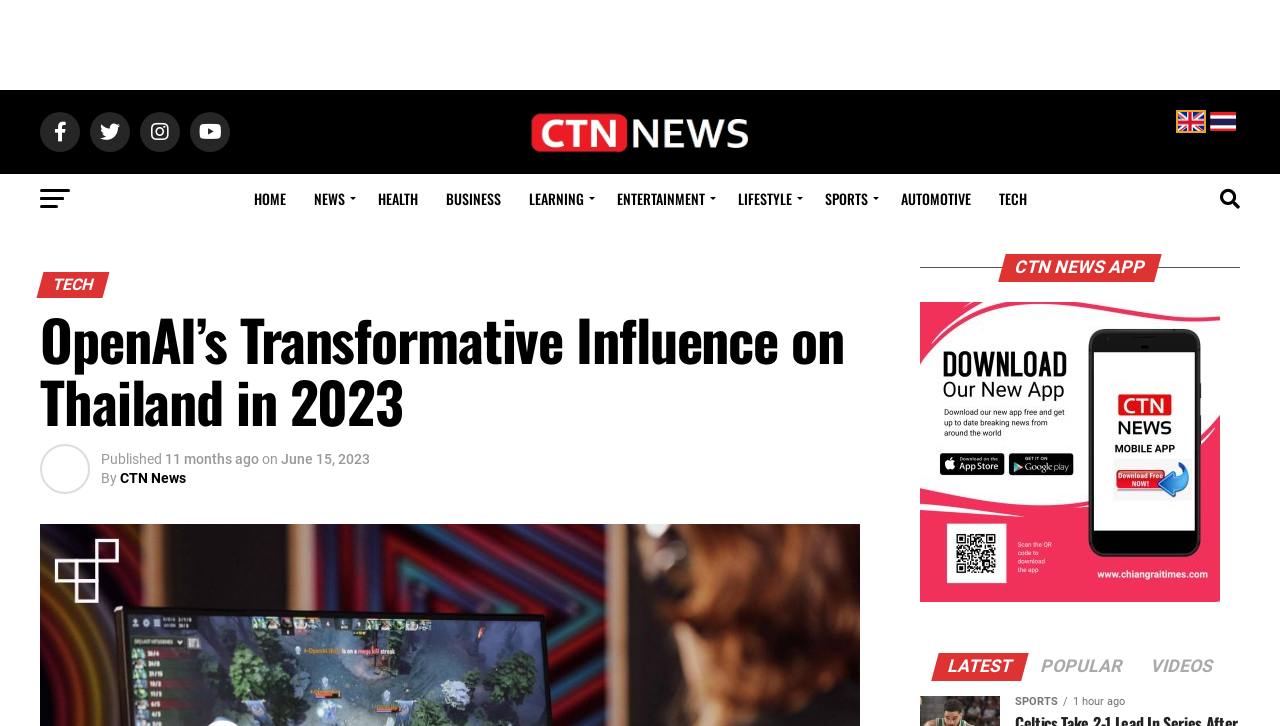Identify the bounding box coordinates of the element that should be clicked to fulfill this task: "download CTN News App". The coordinates should be provided as four float numbers between 0 and 1, i.e., [left, top, right, bottom].

[0.719, 0.811, 0.953, 0.835]